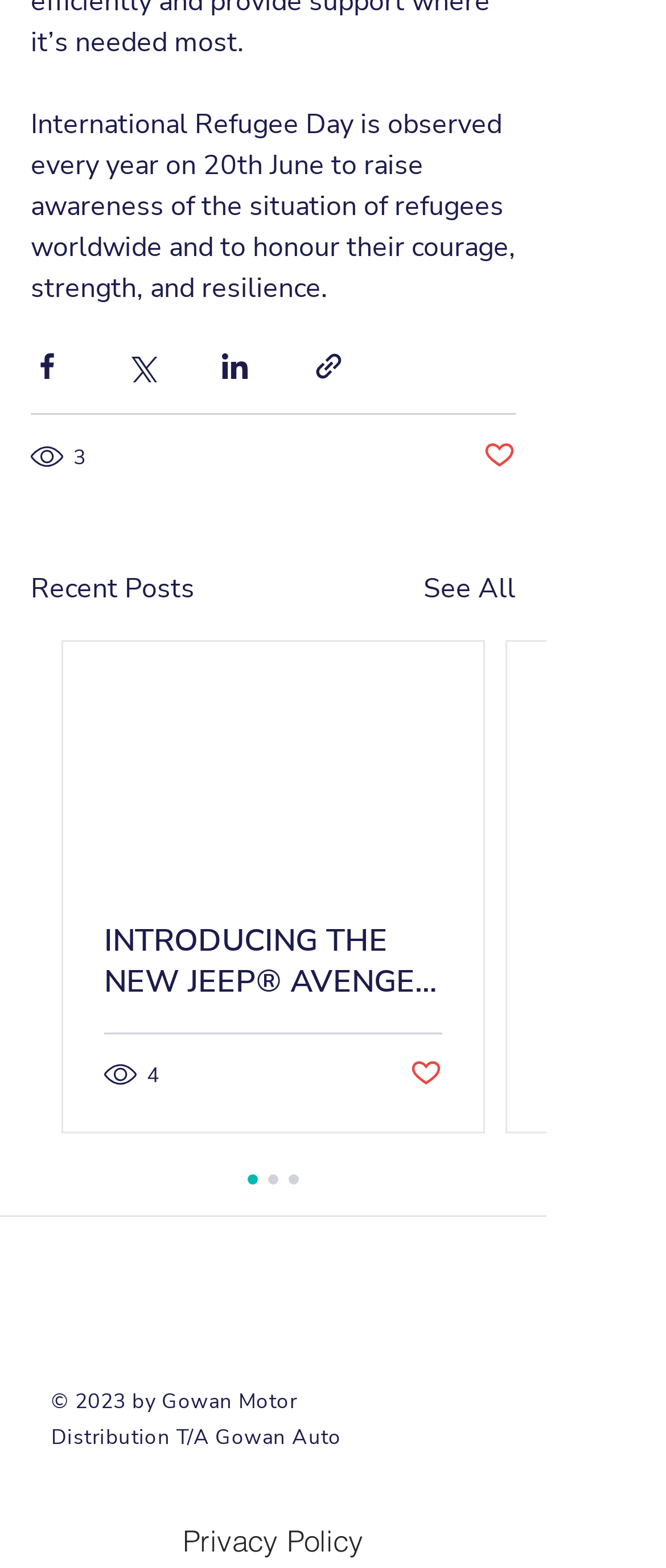Find the bounding box coordinates for the element that must be clicked to complete the instruction: "Check views of a post". The coordinates should be four float numbers between 0 and 1, indicated as [left, top, right, bottom].

[0.046, 0.28, 0.133, 0.303]